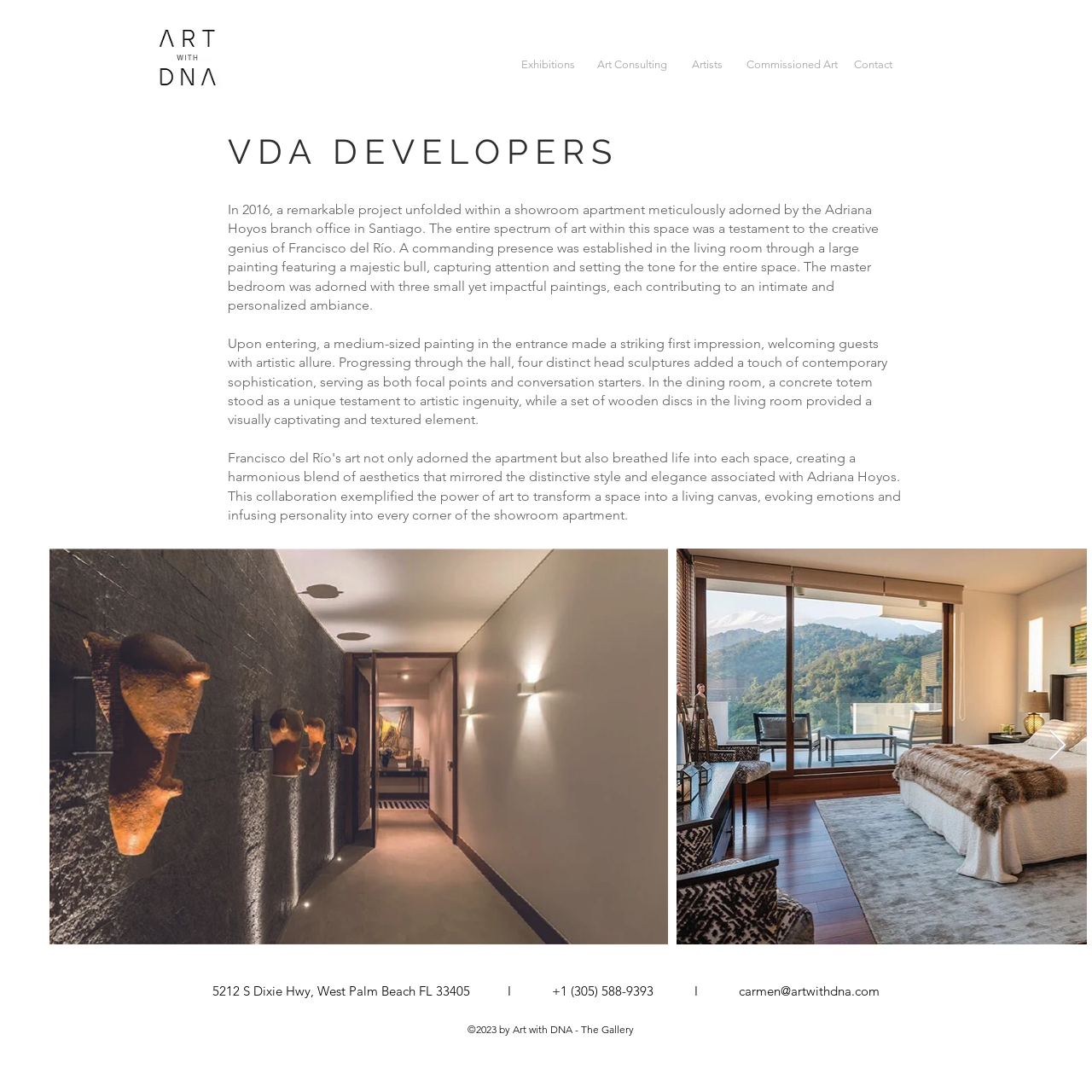What is the address of the gallery?
Using the image as a reference, answer with just one word or a short phrase.

5212 S Dixie Hwy, West Palm Beach FL 33405